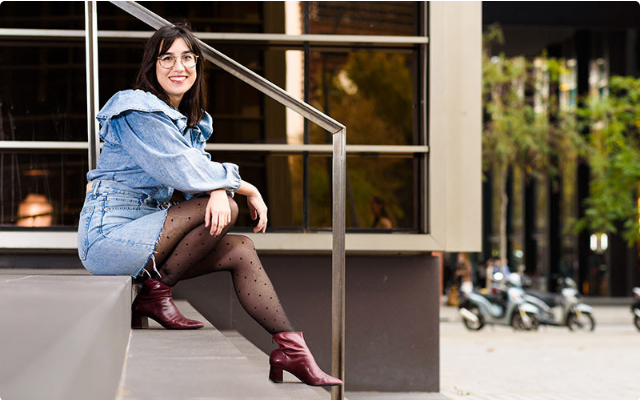Explain what is happening in the image with elaborate details.

The image features a stylish young woman seated on a set of outdoor steps. She wears a casual yet trendy outfit, consisting of a denim jacket with a hood and a matching denim skirt. Her dark tights adorned with polka dots add a playful touch, complementing her chic red ankle boots. The woman is smiling and appears relaxed, exuding confidence and a sense of ease in an urban setting. Behind her, a modern building partially framed in the image showcases large glass windows, while a few trees in soft focus hint at the lively environment. Additionally, scooters can be seen parked in the background, contributing to the contemporary vibe of the scene.